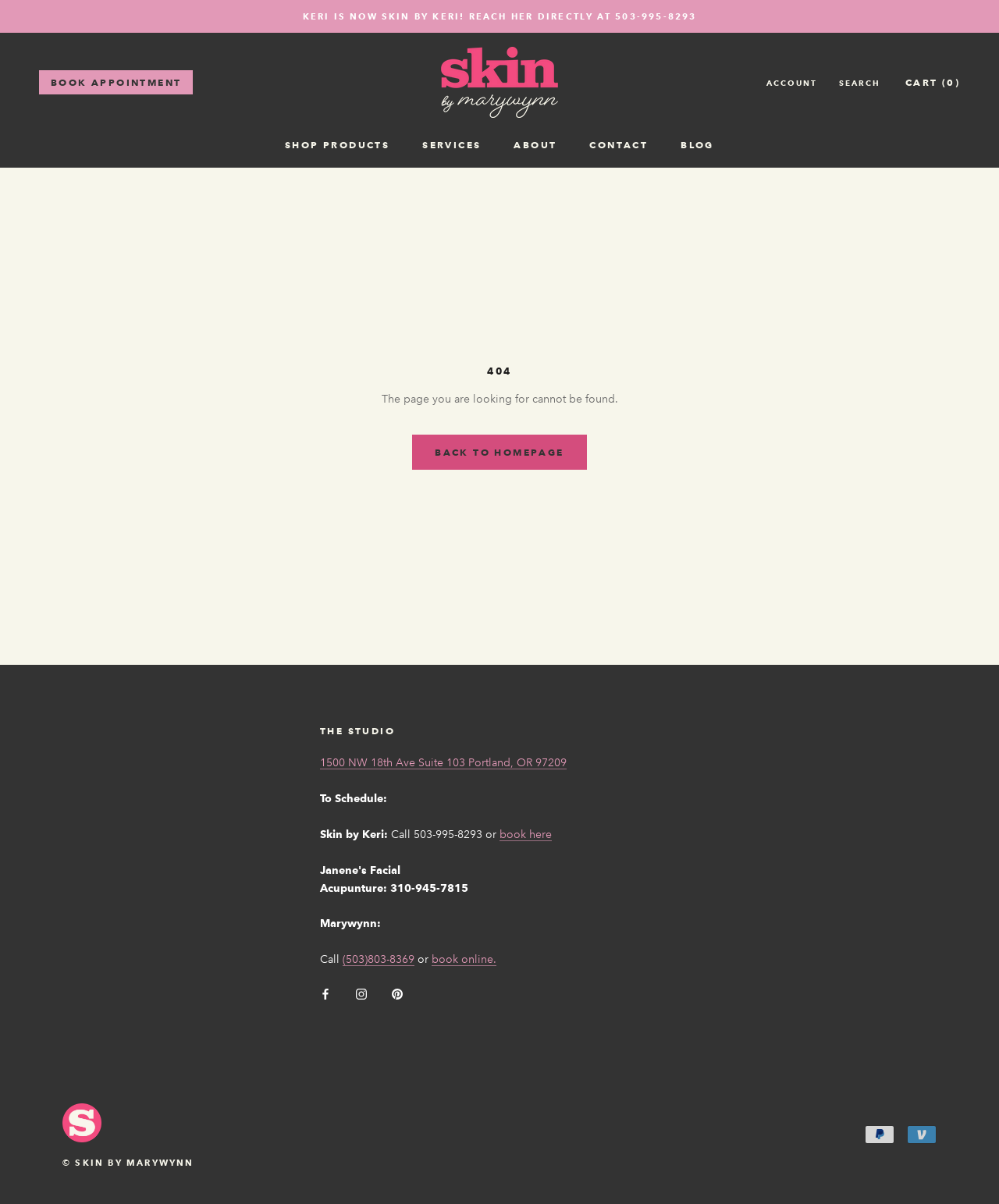Please specify the bounding box coordinates in the format (top-left x, top-left y, bottom-right x, bottom-right y), with values ranging from 0 to 1. Identify the bounding box for the UI component described as follows: Back to homepage

[0.413, 0.361, 0.587, 0.39]